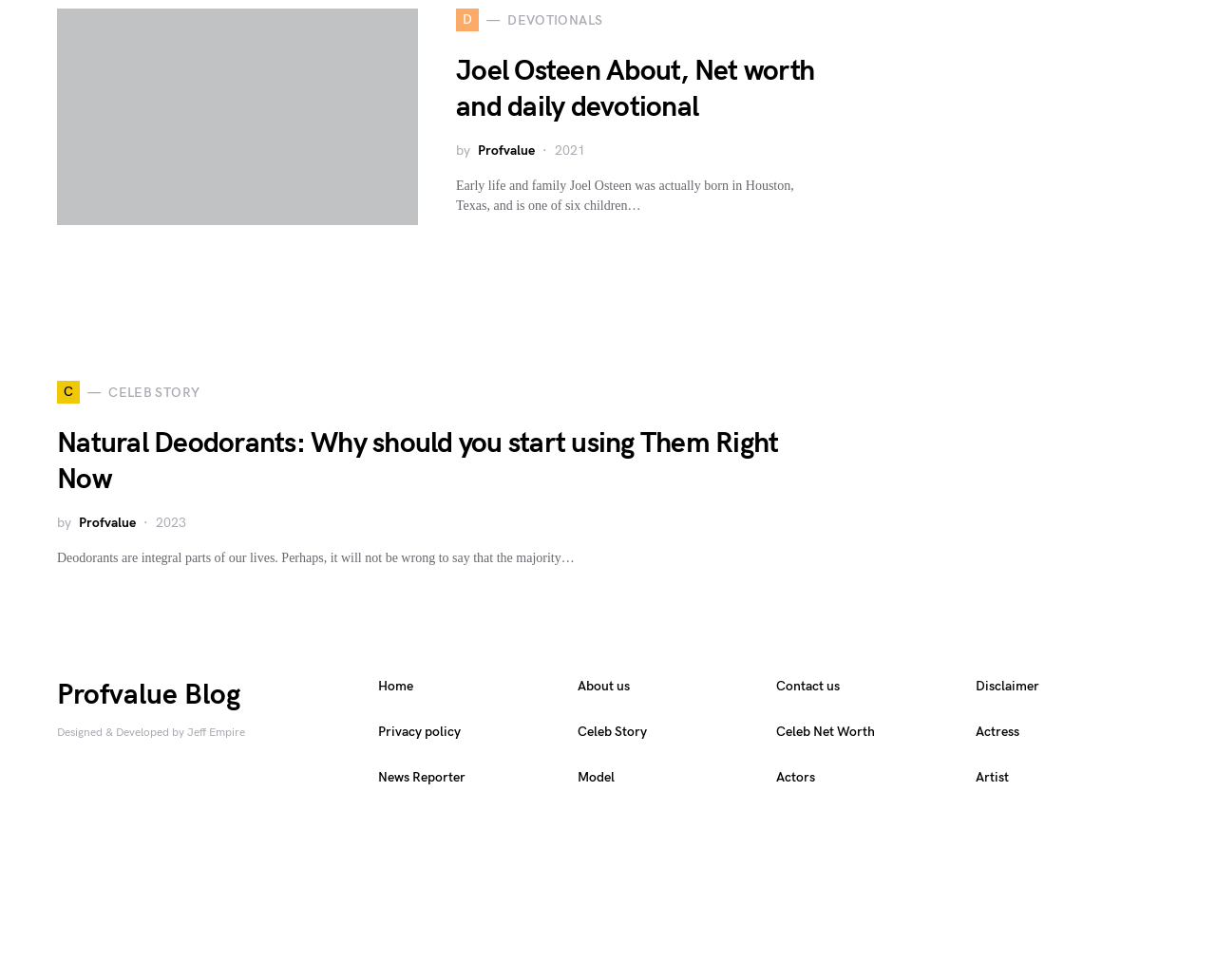Predict the bounding box coordinates of the area that should be clicked to accomplish the following instruction: "Visit the Celeb Story page". The bounding box coordinates should consist of four float numbers between 0 and 1, i.e., [left, top, right, bottom].

[0.475, 0.737, 0.532, 0.757]